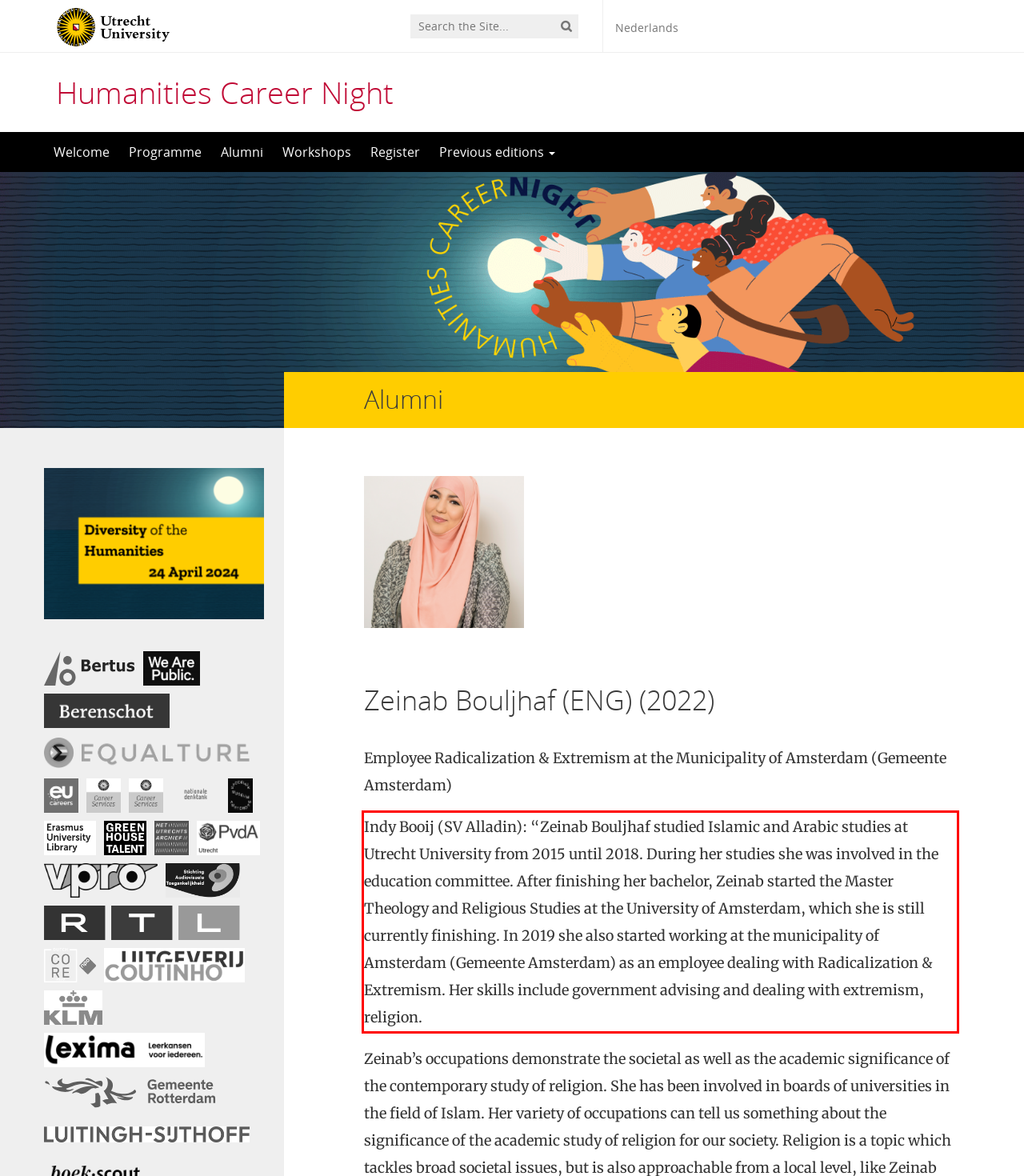Examine the screenshot of the webpage, locate the red bounding box, and generate the text contained within it.

Indy Booij (SV Alladin): “Zeinab Bouljhaf studied Islamic and Arabic studies at Utrecht University from 2015 until 2018. During her studies she was involved in the education committee. After finishing her bachelor, Zeinab started the Master Theology and Religious Studies at the University of Amsterdam, which she is still currently finishing. In 2019 she also started working at the municipality of Amsterdam (Gemeente Amsterdam) as an employee dealing with Radicalization & Extremism. Her skills include government advising and dealing with extremism, religion.